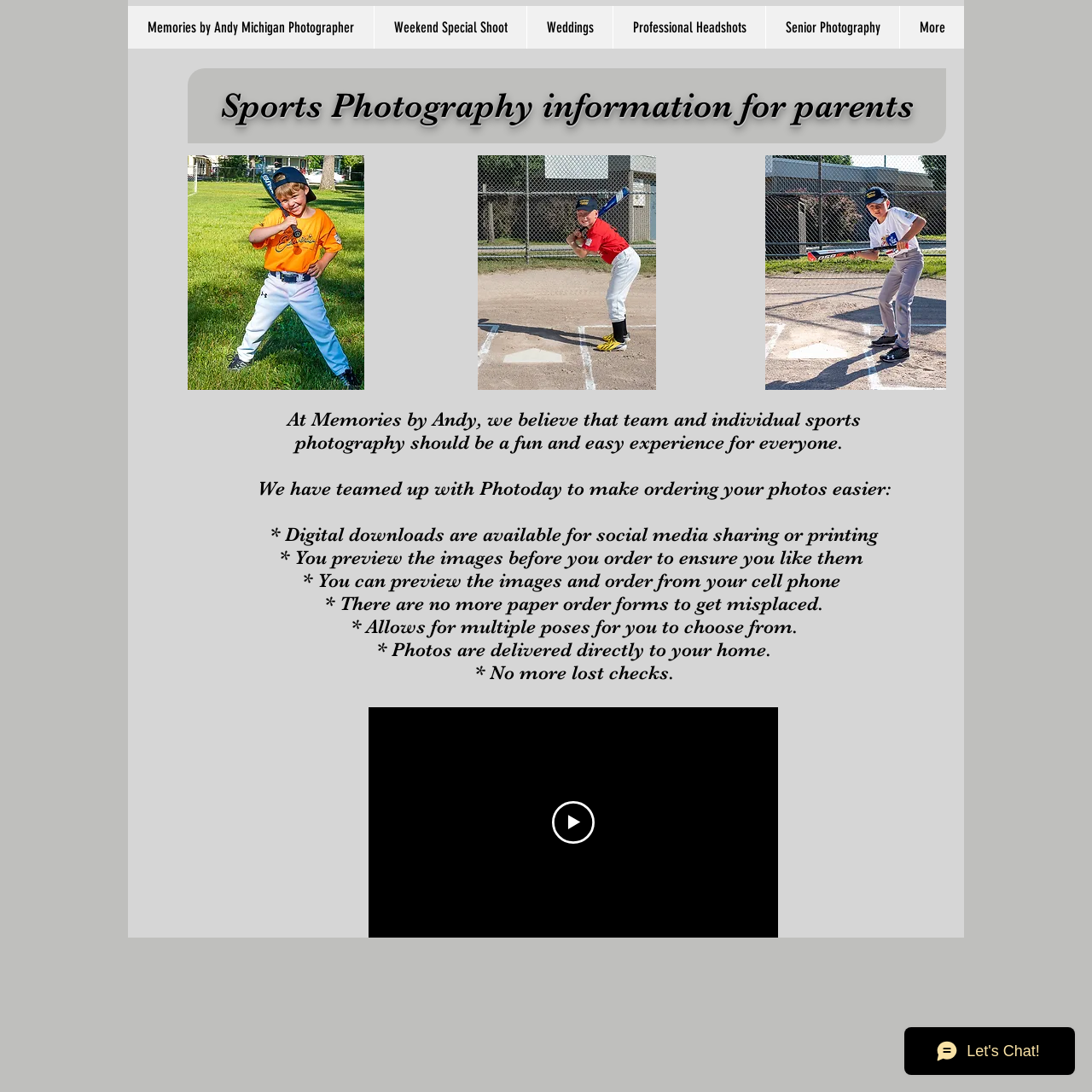Provide a single word or phrase to answer the given question: 
How many images are displayed on the webpage?

3